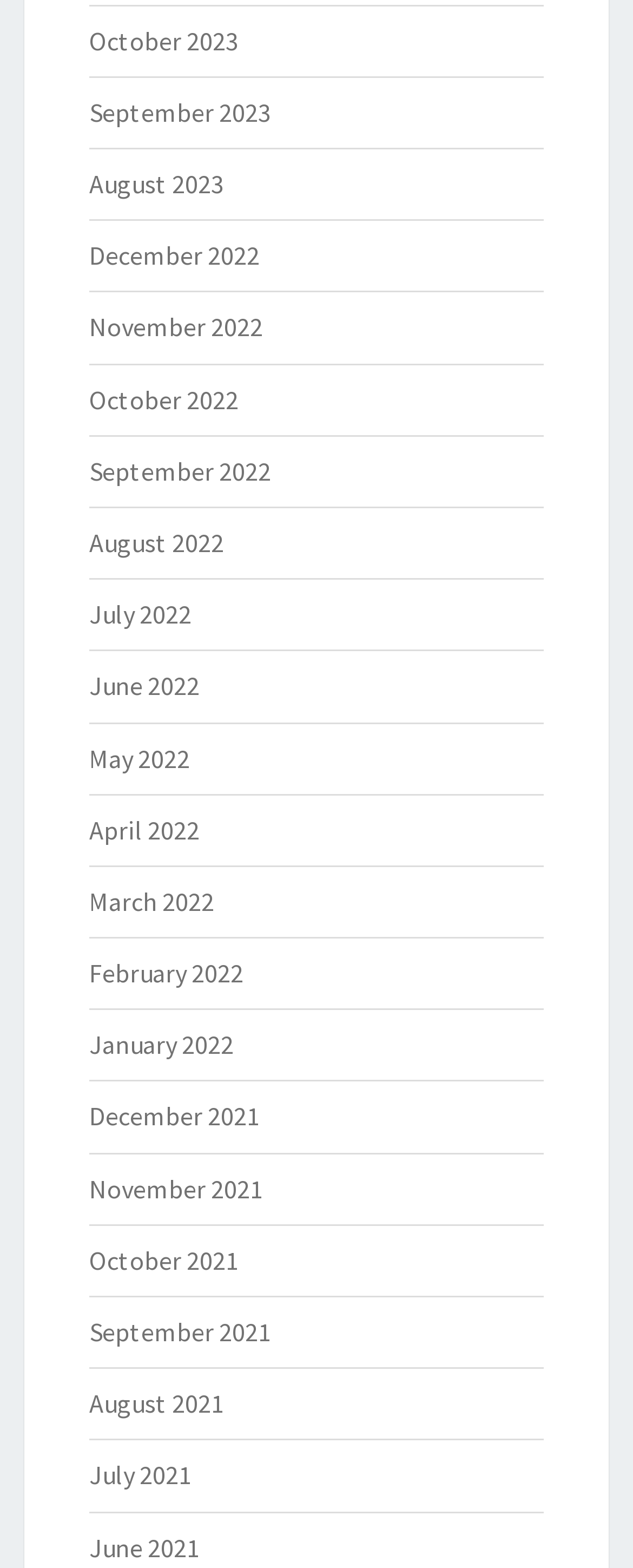Respond concisely with one word or phrase to the following query:
How many links are on the page?

24